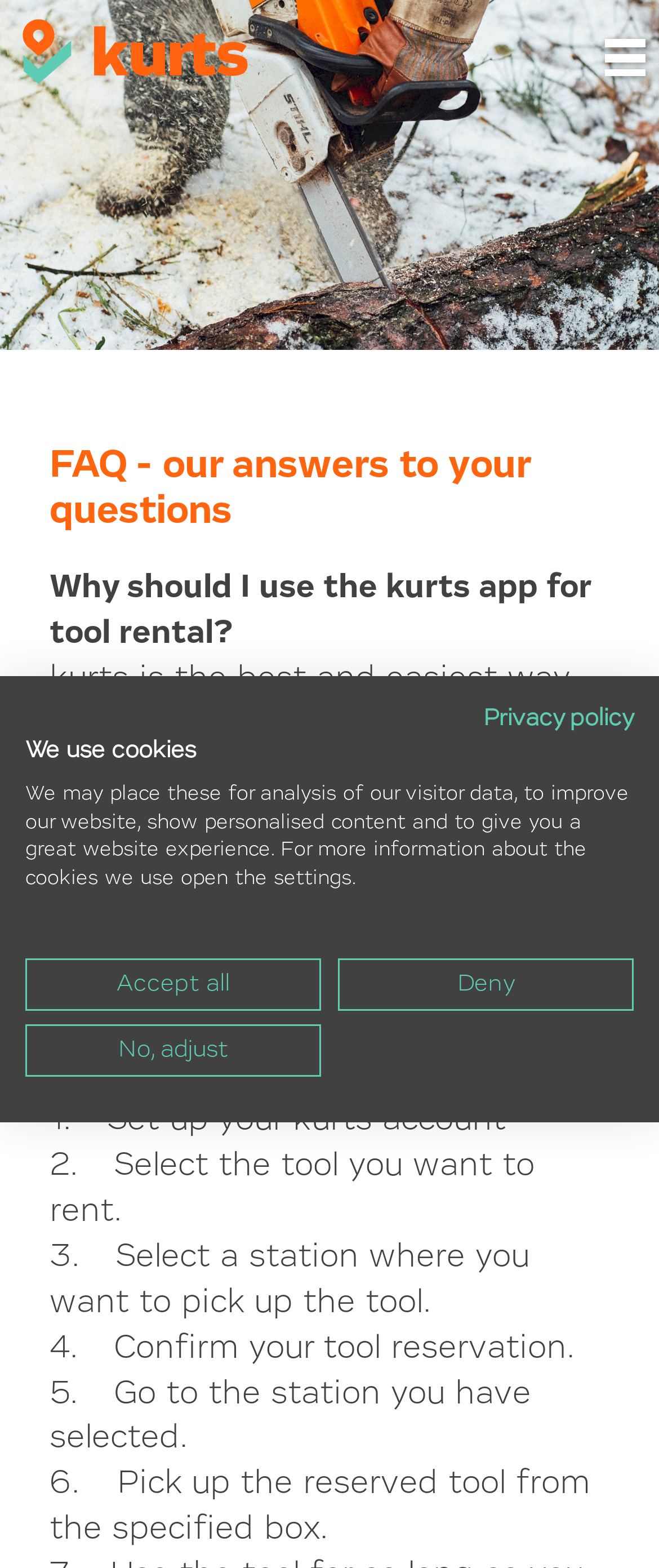Give a short answer using one word or phrase for the question:
How many steps are involved in renting a tool with the kurts app?

6